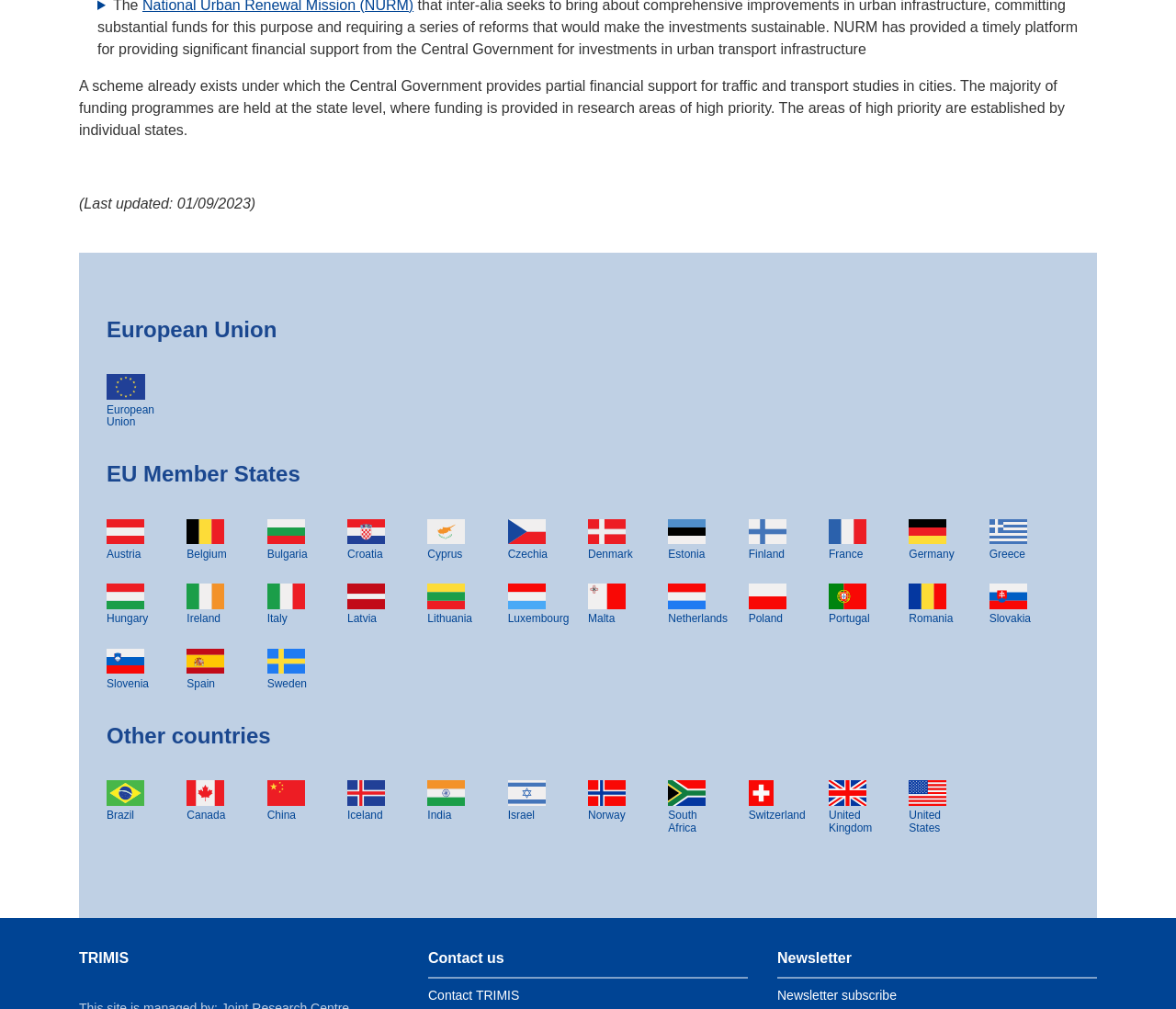Please locate the bounding box coordinates of the element's region that needs to be clicked to follow the instruction: "Click on European Union". The bounding box coordinates should be provided as four float numbers between 0 and 1, i.e., [left, top, right, bottom].

[0.091, 0.371, 0.123, 0.396]